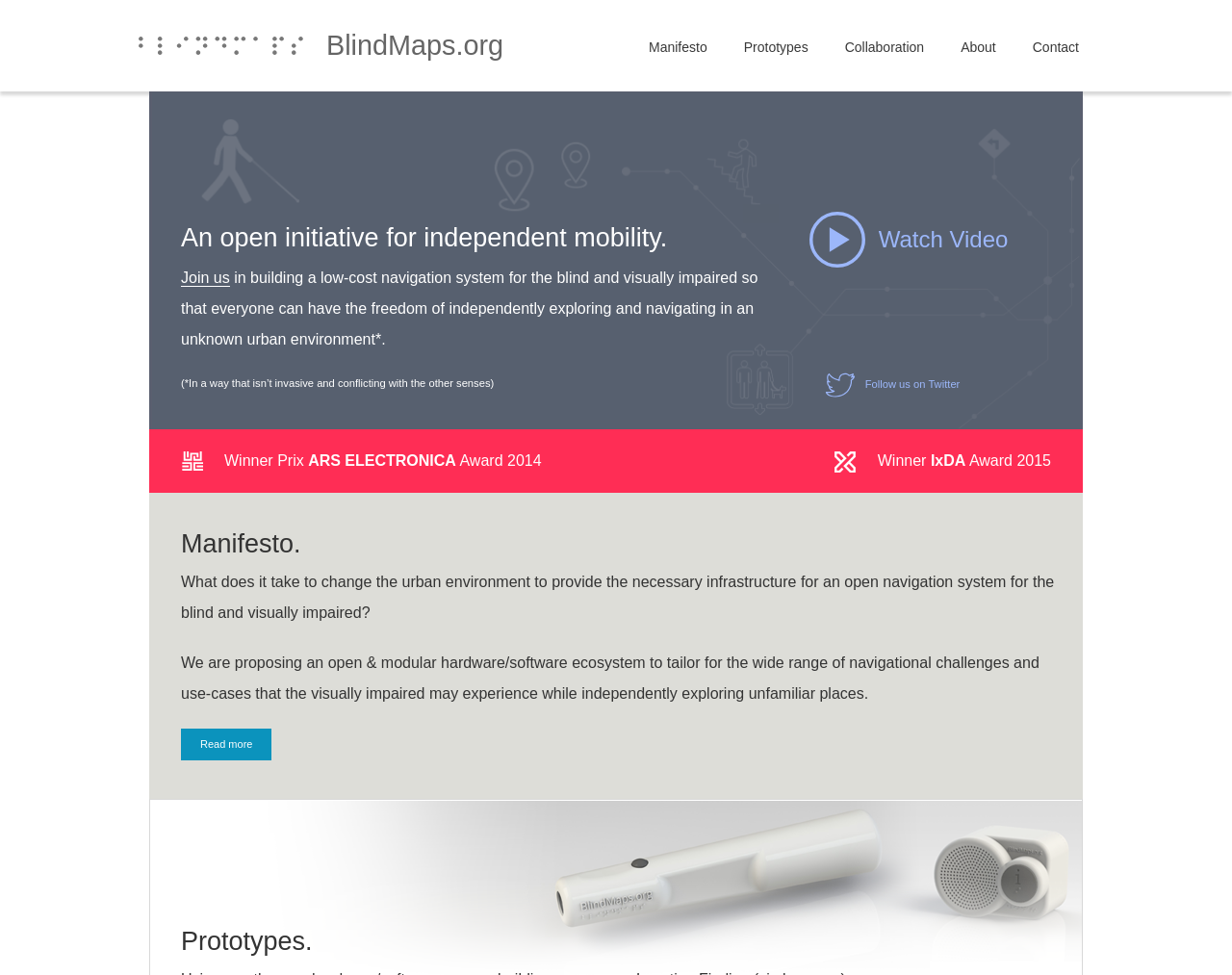Please determine the bounding box coordinates of the element's region to click for the following instruction: "Read more about the manifesto".

[0.147, 0.747, 0.221, 0.78]